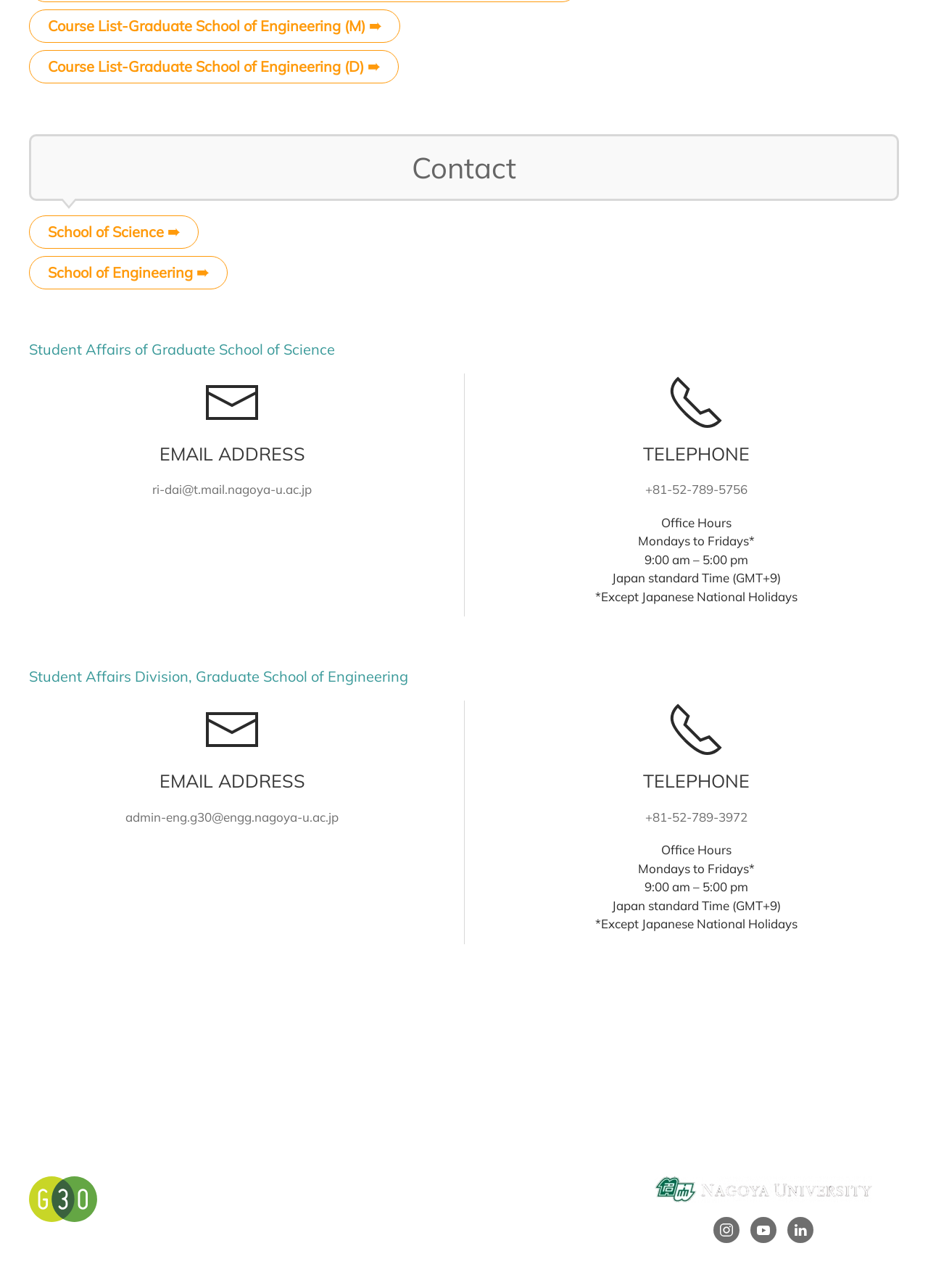Pinpoint the bounding box coordinates of the area that must be clicked to complete this instruction: "Contact us".

[0.571, 0.933, 0.636, 0.948]